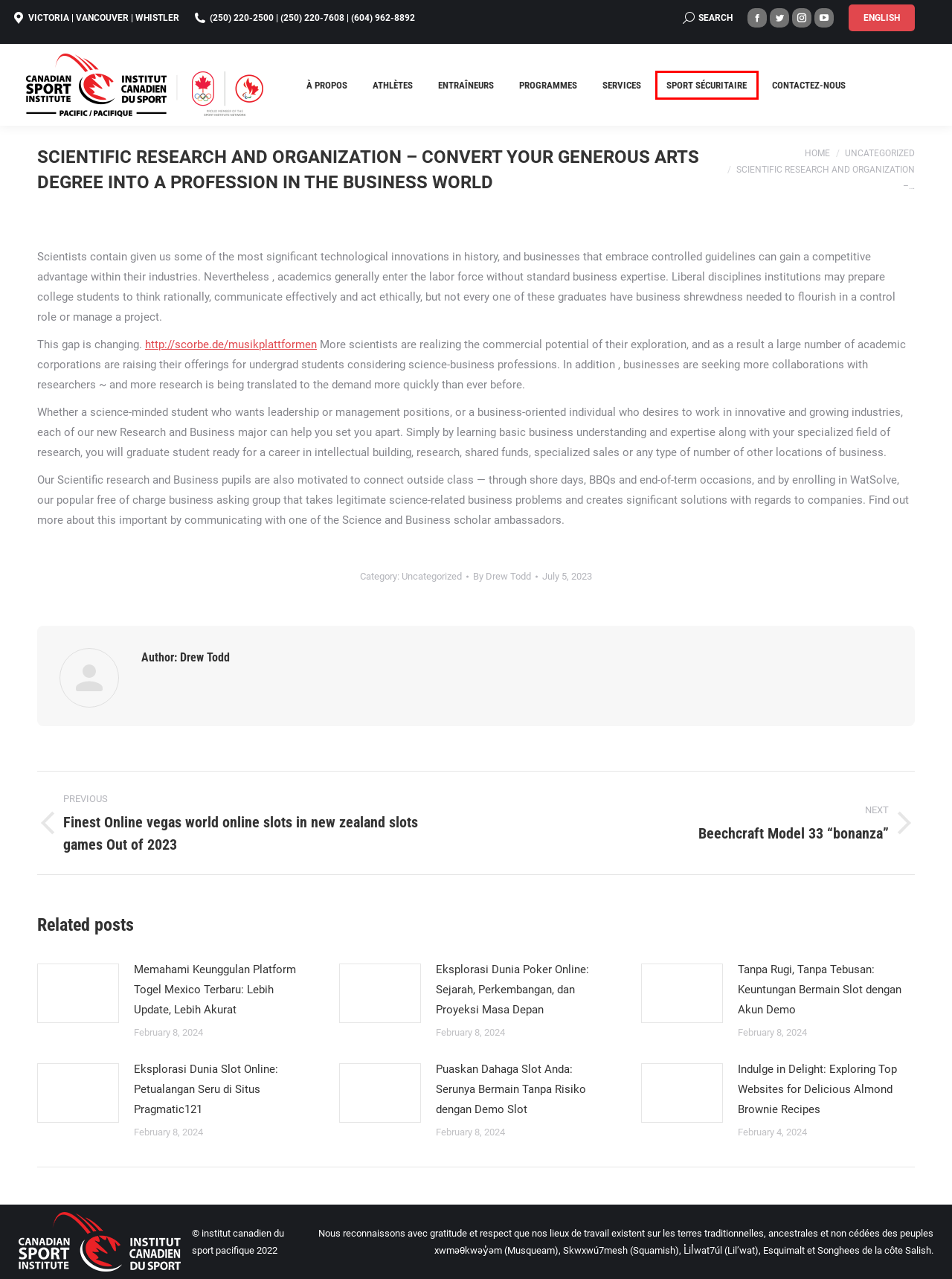You are presented with a screenshot of a webpage with a red bounding box. Select the webpage description that most closely matches the new webpage after clicking the element inside the red bounding box. The options are:
A. Eksplorasi Dunia Slot Online: Petualangan Seru di Situs Pragmatic121 – ICS Pacifique
B. Tanpa Rugi, Tanpa Tebusan: Keuntungan Bermain Slot dengan Akun Demo – ICS Pacifique
C. Sport Sécuritaire – ICS Pacifique
D. À Propos – ICS Pacifique
E. Entraîneurs – ICS Pacifique
F. Contactez-nous – ICS Pacifique
G. ICS Pacifique – Institut Canadien du Sport Pacifique
H. Puaskan Dahaga Slot Anda: Serunya Bermain Tanpa Risiko dengan Demo Slot – ICS Pacifique

C